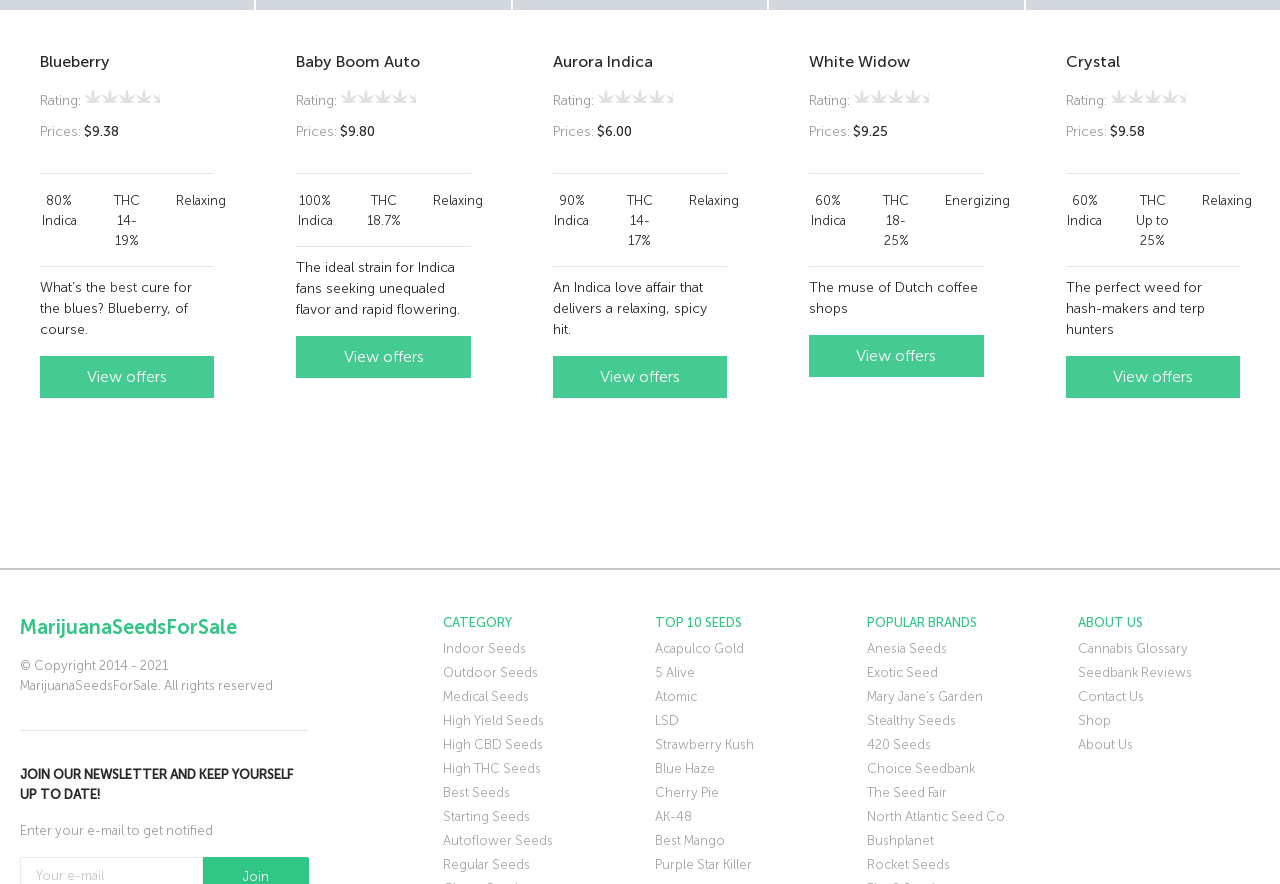Please determine the bounding box coordinates of the element's region to click for the following instruction: "View offers for Crystal".

[0.832, 0.402, 0.969, 0.45]